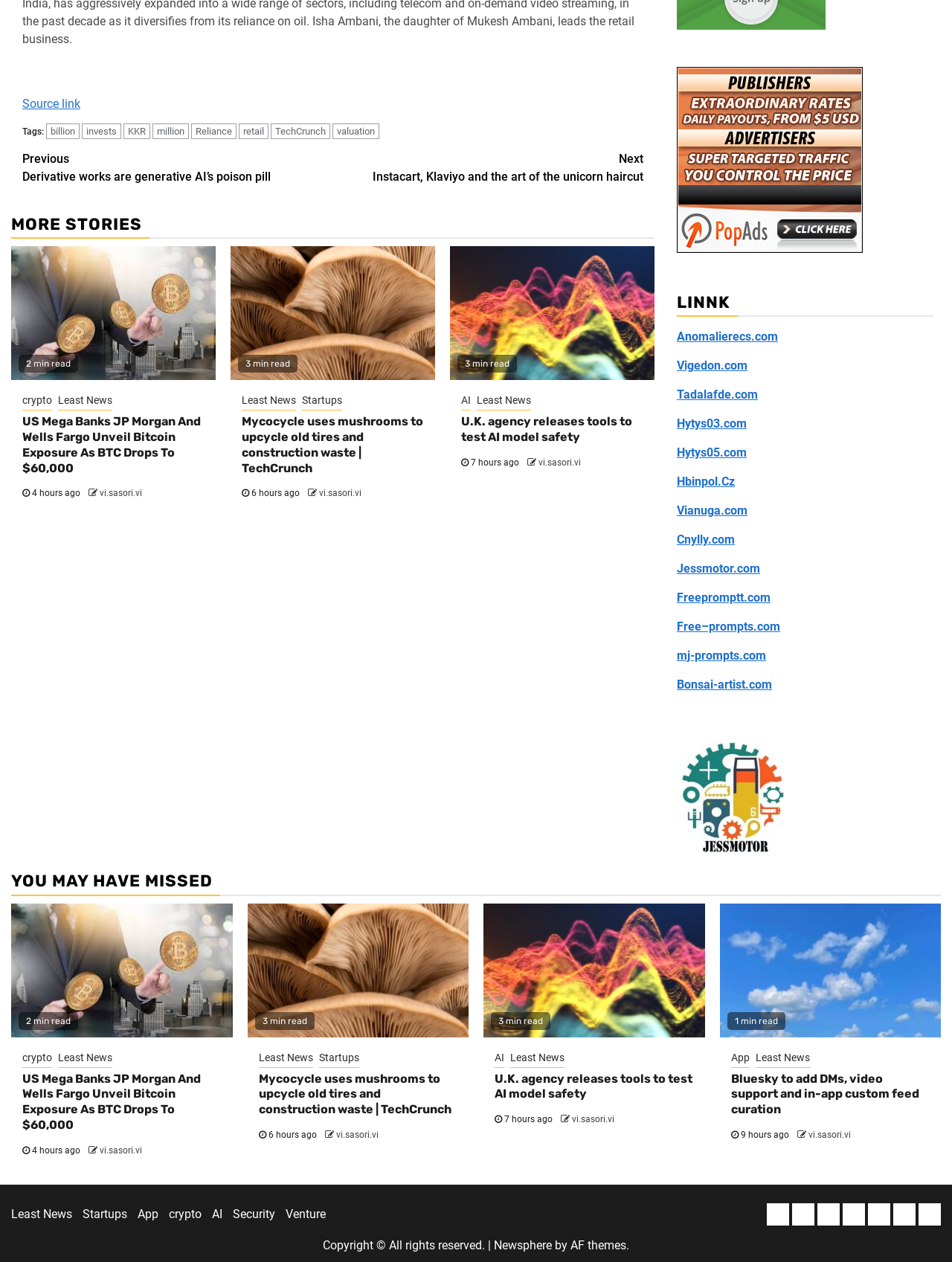Show the bounding box coordinates of the region that should be clicked to follow the instruction: "Click on the 'U.K. agency releases tools to test AI model safety' link."

[0.484, 0.328, 0.676, 0.353]